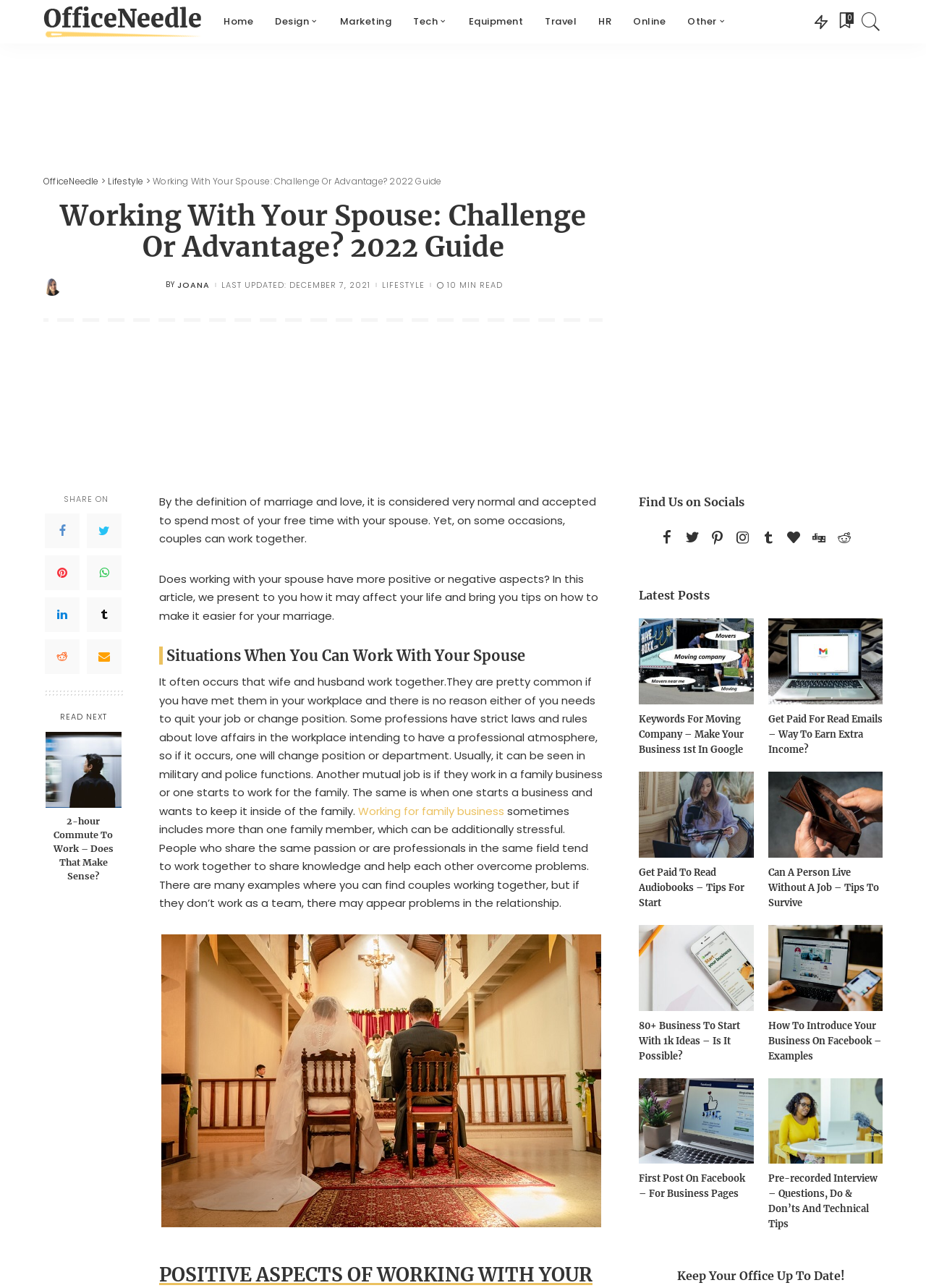Find the bounding box coordinates for the element described here: "aria-label="Advertisement" name="aswift_2" title="Advertisement"".

[0.047, 0.295, 0.651, 0.346]